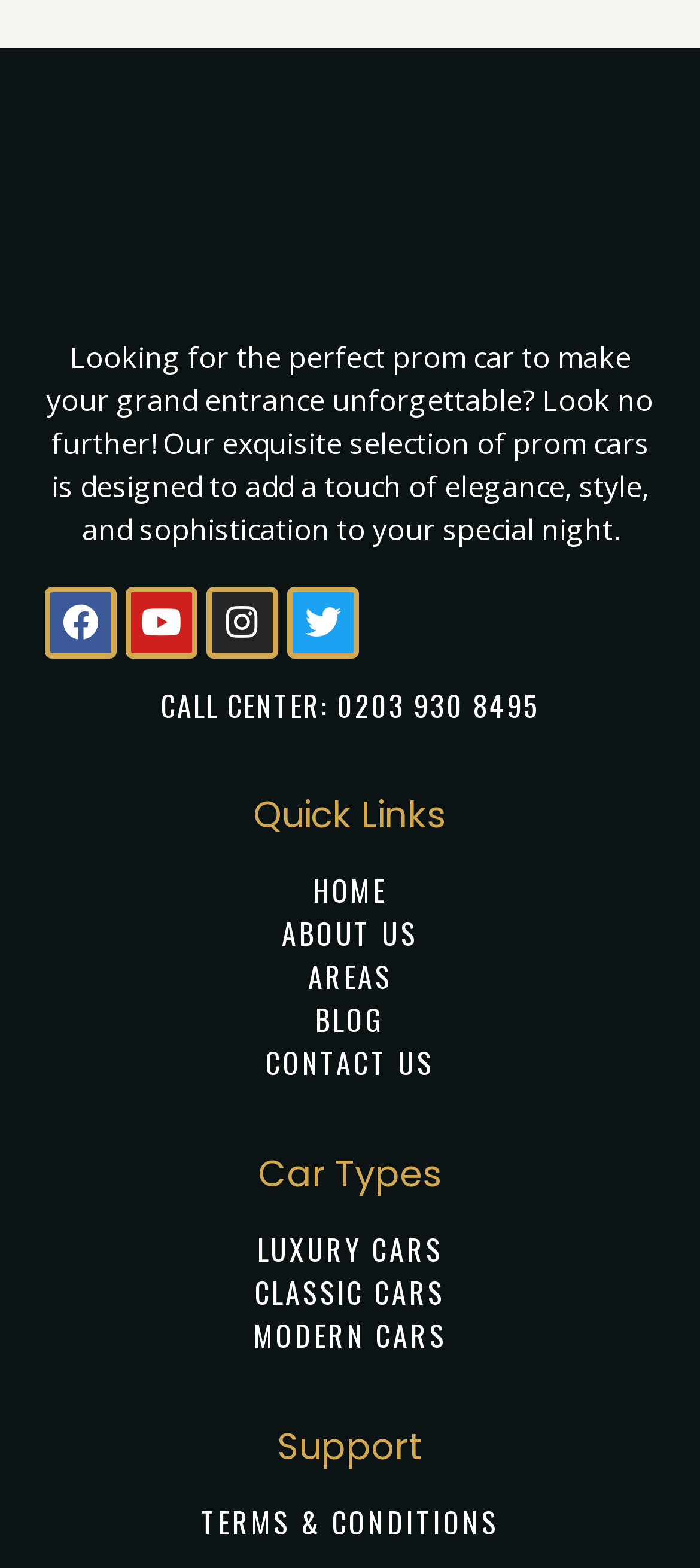Can you specify the bounding box coordinates for the region that should be clicked to fulfill this instruction: "Call the CALL CENTER".

[0.229, 0.437, 0.771, 0.462]